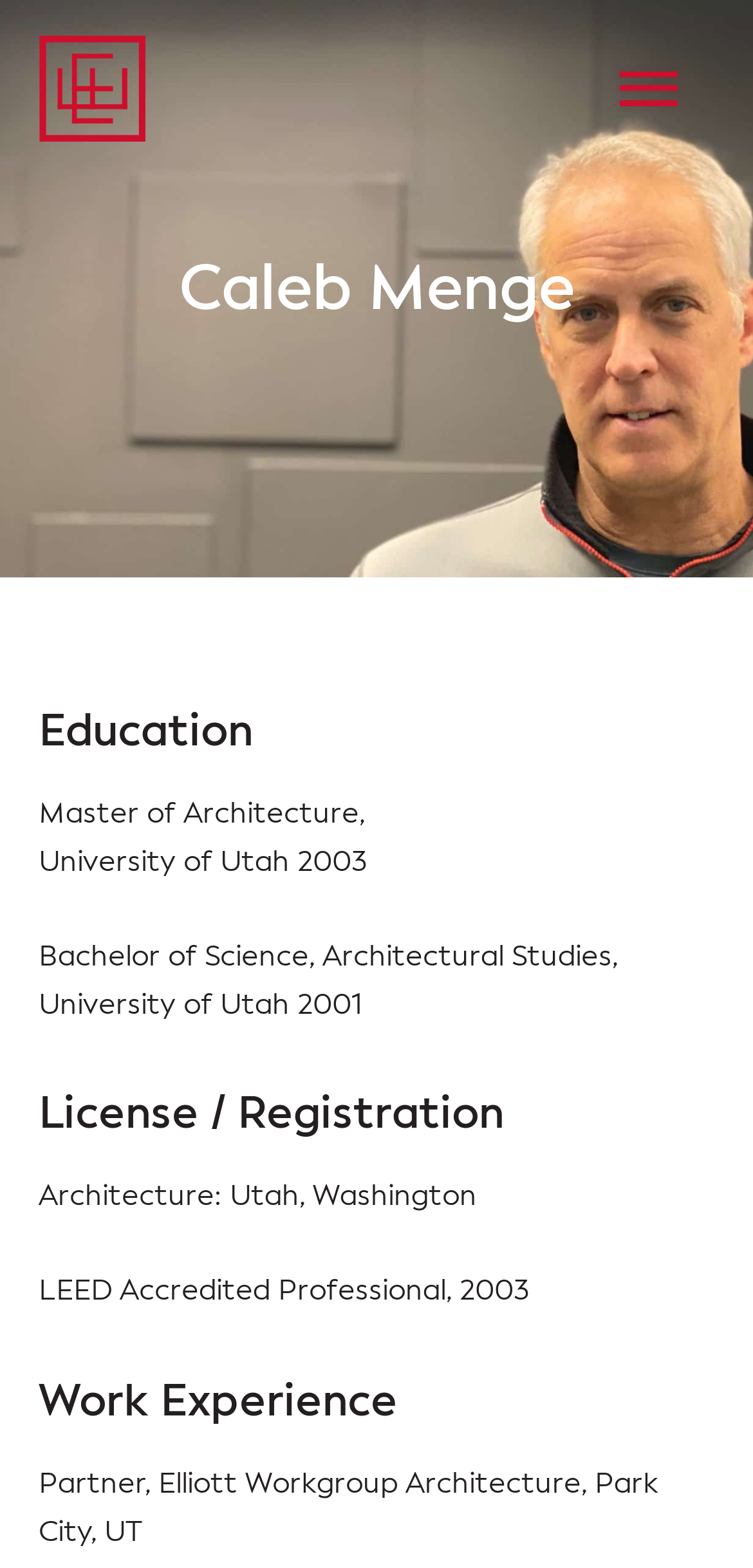Determine the bounding box for the described UI element: "Ms I-hua".

None